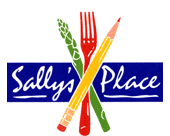Break down the image and describe every detail you can observe.

The image features the logo of "Sally's Place," a vibrant and inviting design that captures the essence of culinary creativity. At the center, the name "Sally's Place" is elegantly scripted, highlighting the emphasis on food and cooking. Flanking the name are a colorful assortment of culinary tools: a vivid red fork, a green asparagus stalk, and a yellow pencil, all arranged artistically over a blue background. This combination of imagery represents a blend of gastronomy and creativity, suggesting that Sally's Place is a hub for food enthusiasts seeking inspiration, recipes, and recommendations in the culinary world. The overall design reflects a warm invitation to explore the diverse offerings associated with Sally's expertise in food and dining.